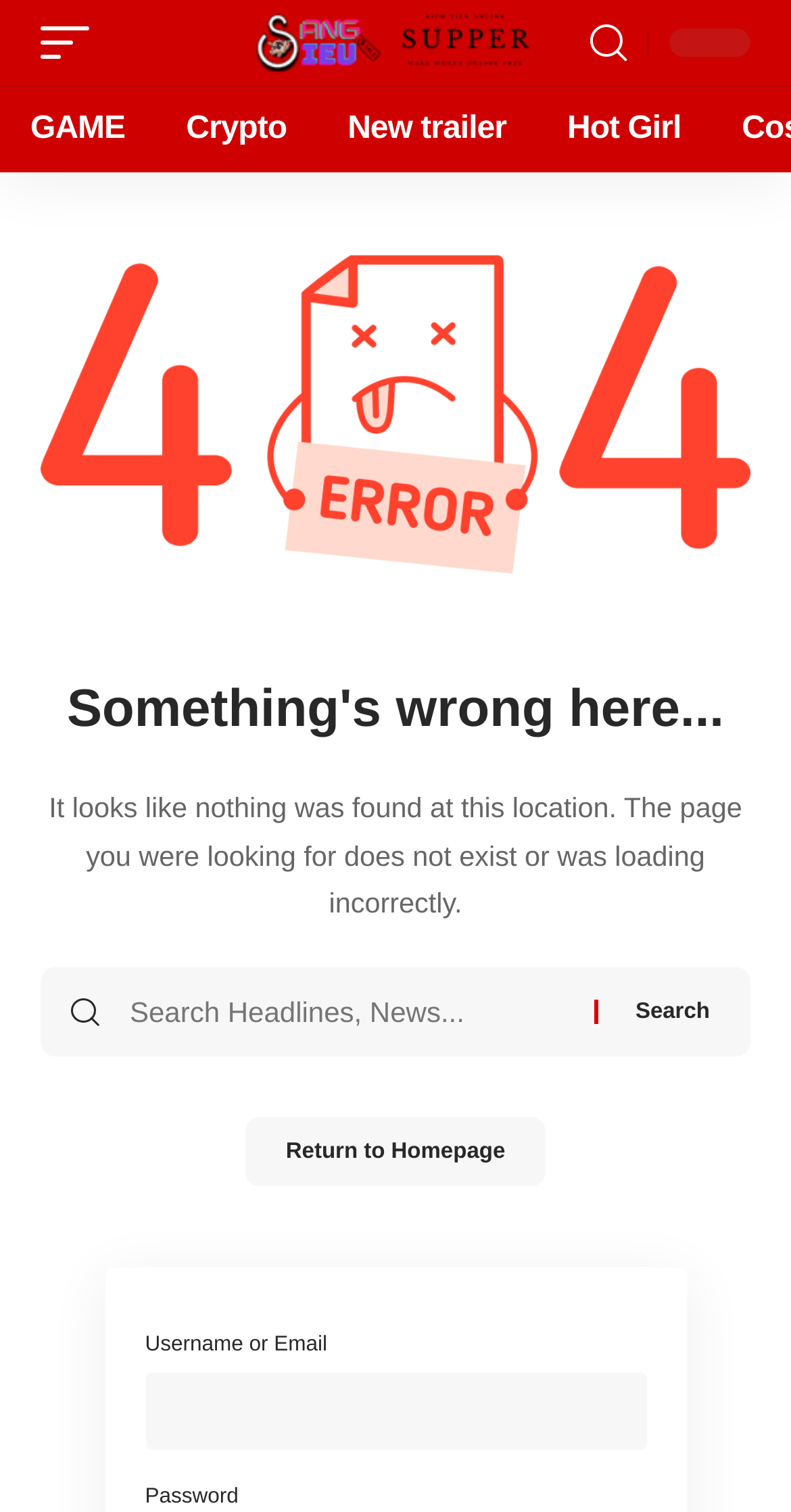Please find the bounding box for the UI element described by: "New trailer".

[0.401, 0.058, 0.679, 0.114]